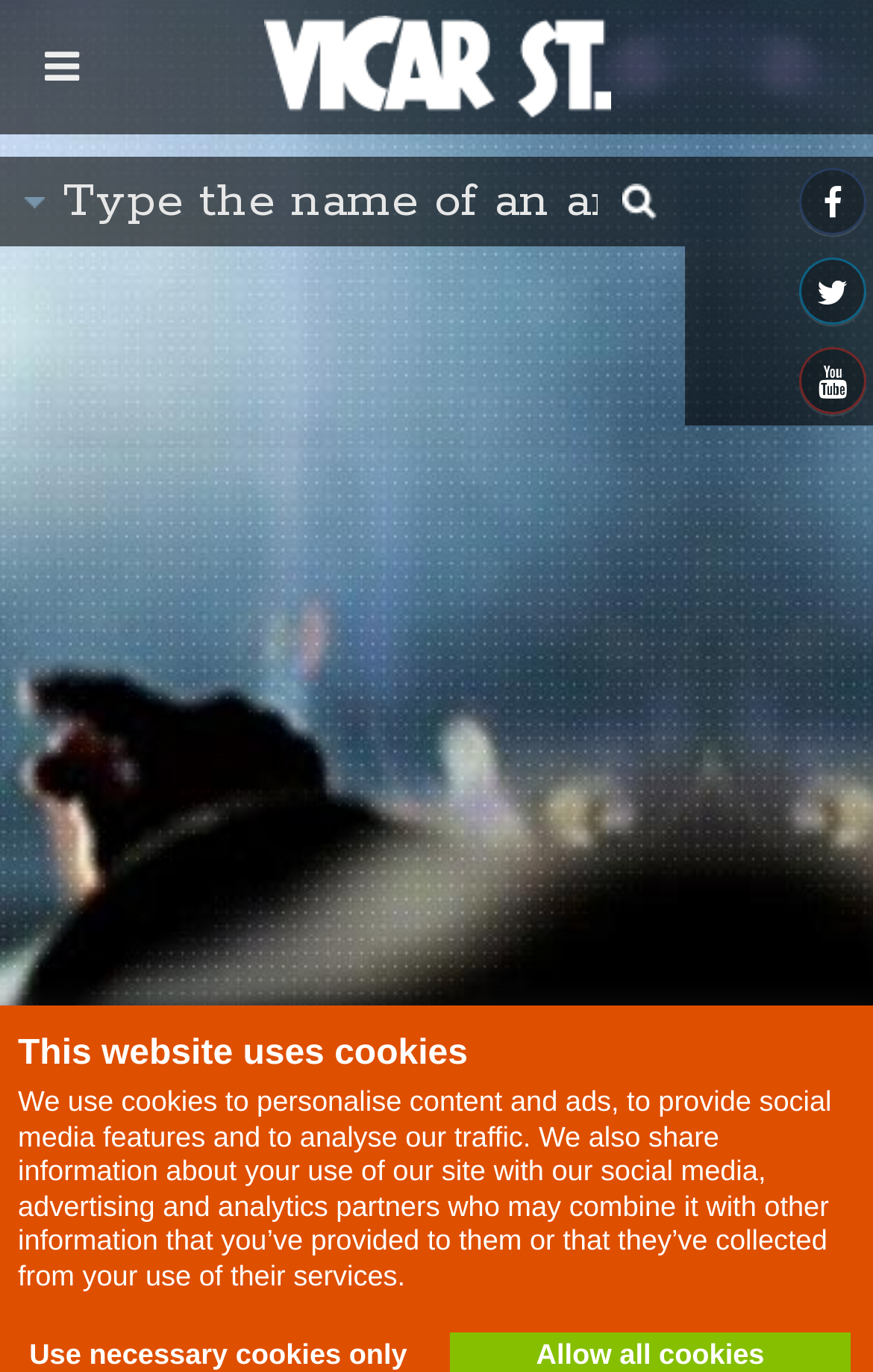Answer with a single word or phrase: 
What is the purpose of the textbox at the top of the webpage?

Search for an artist or show